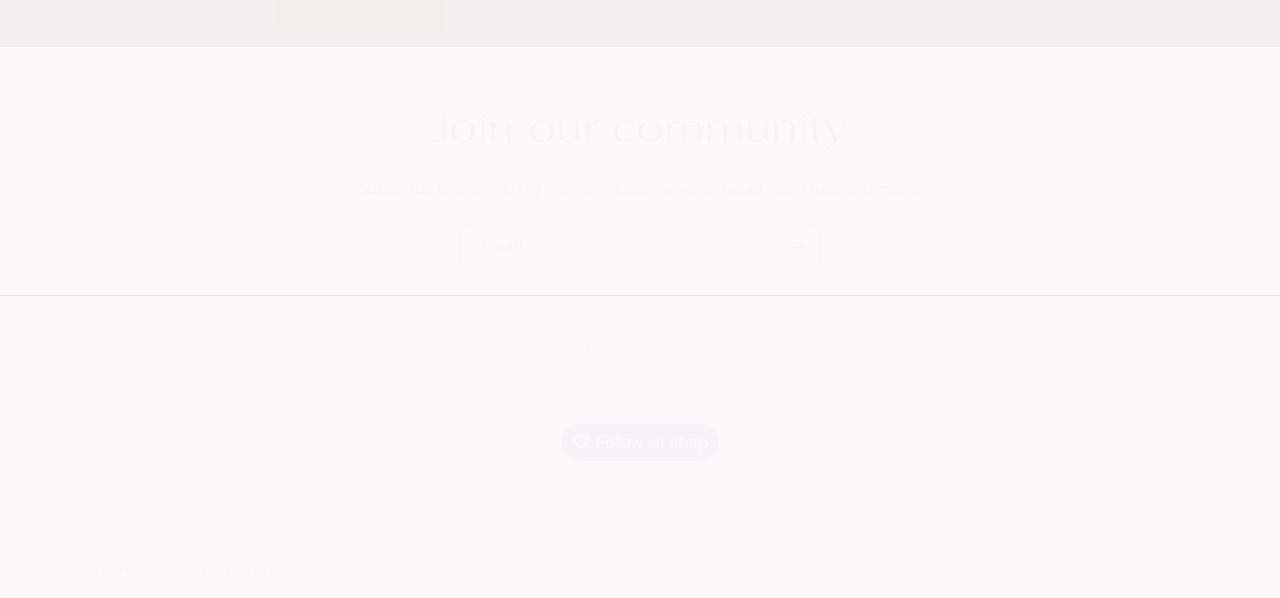Please determine the bounding box coordinates of the element's region to click for the following instruction: "Follow on Shop".

[0.438, 0.71, 0.562, 0.772]